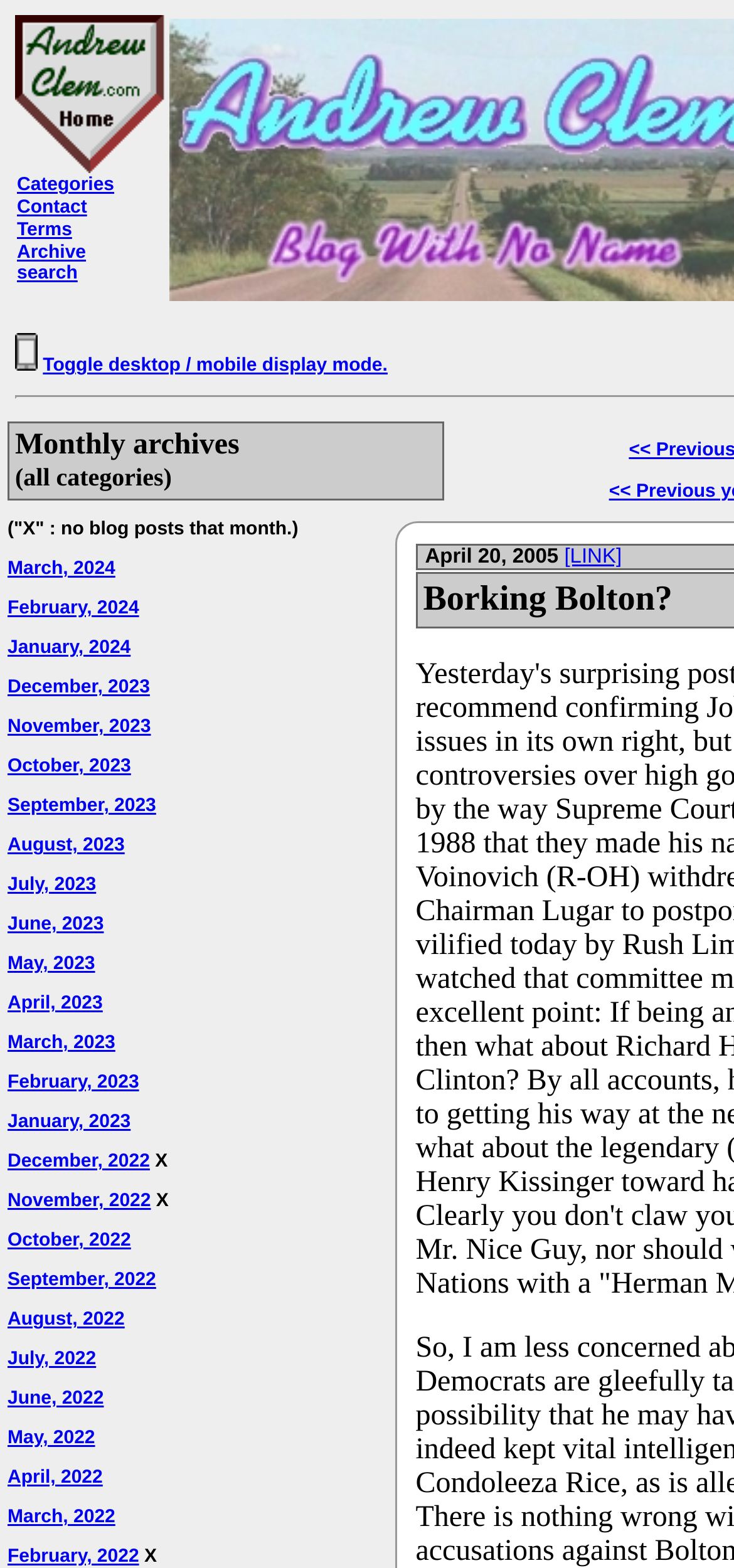Answer the following inquiry with a single word or phrase:
What is the category of the blog posts?

Monthly archives